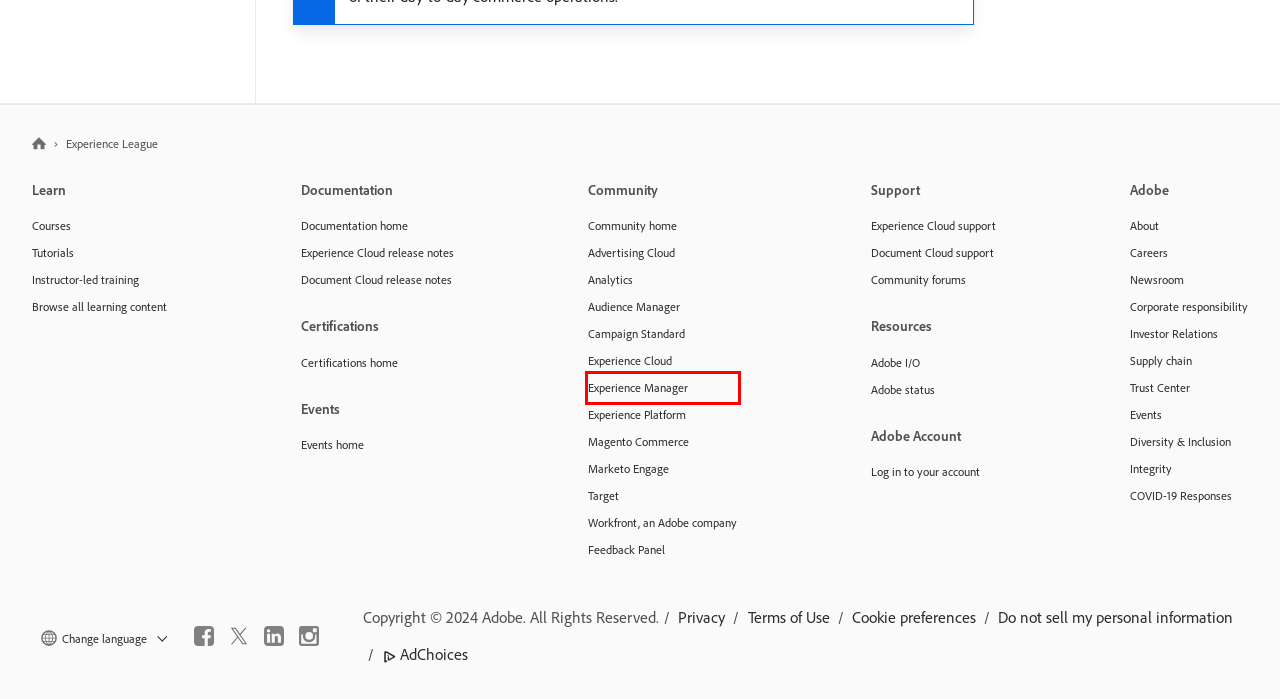Look at the screenshot of a webpage where a red bounding box surrounds a UI element. Your task is to select the best-matching webpage description for the new webpage after you click the element within the bounding box. The available options are:
A. Adobe Experience Cloud
B. Adobe Status
C. Home - Marketing Nation
D. Workfront - Adobe Experience League Community
E. Home - Magento Forums
F. Adobe Digital Learning Services | Training & Certification
G. Adobe Experience Manager
H. Adobe Campaign Standard - Adobe Experience League Community

G